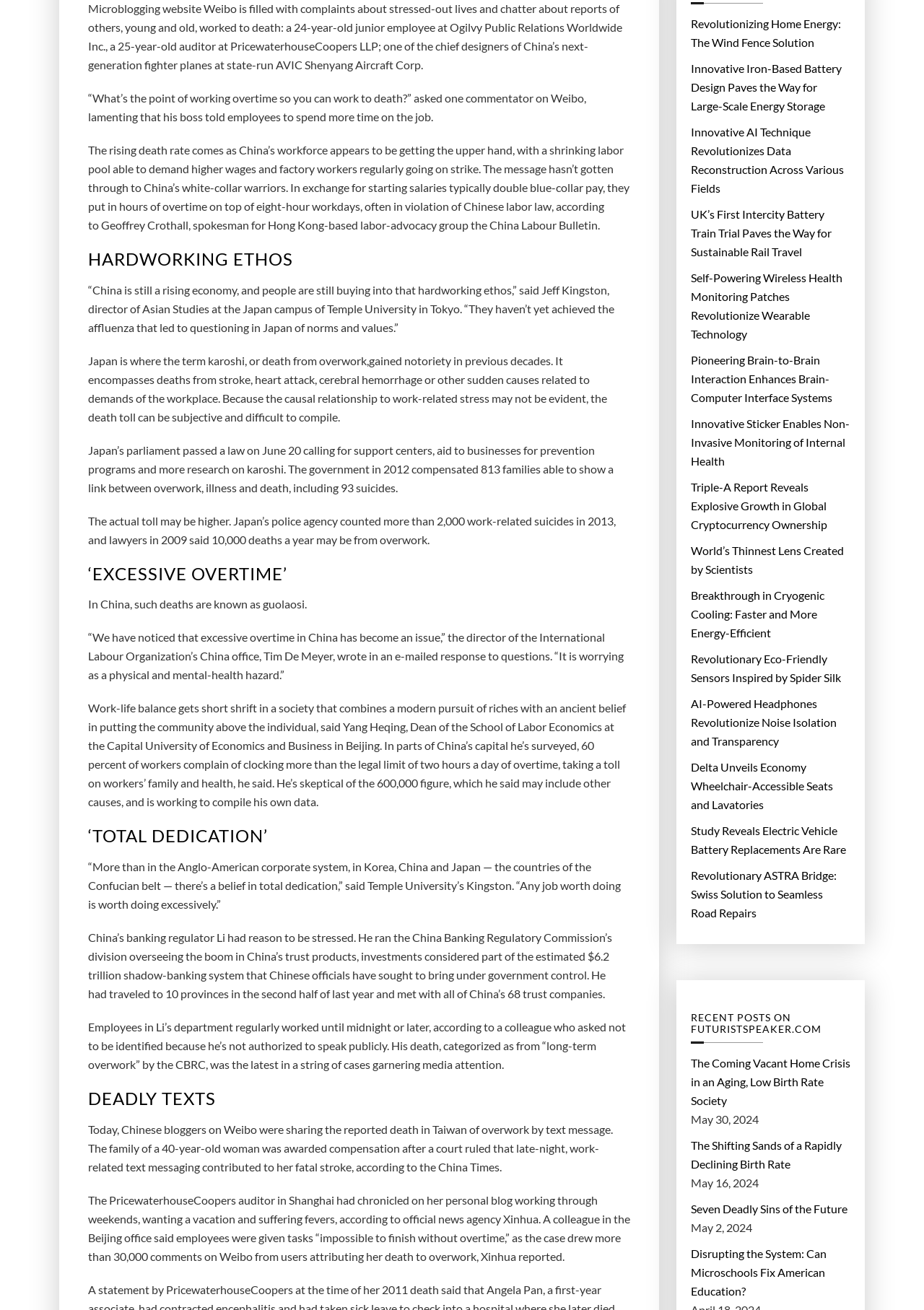Locate the bounding box coordinates of the clickable area needed to fulfill the instruction: "Click on the link 'RSS RECENT POSTS ON FUTURISTSPEAKER.COM'".

[0.748, 0.759, 0.92, 0.796]